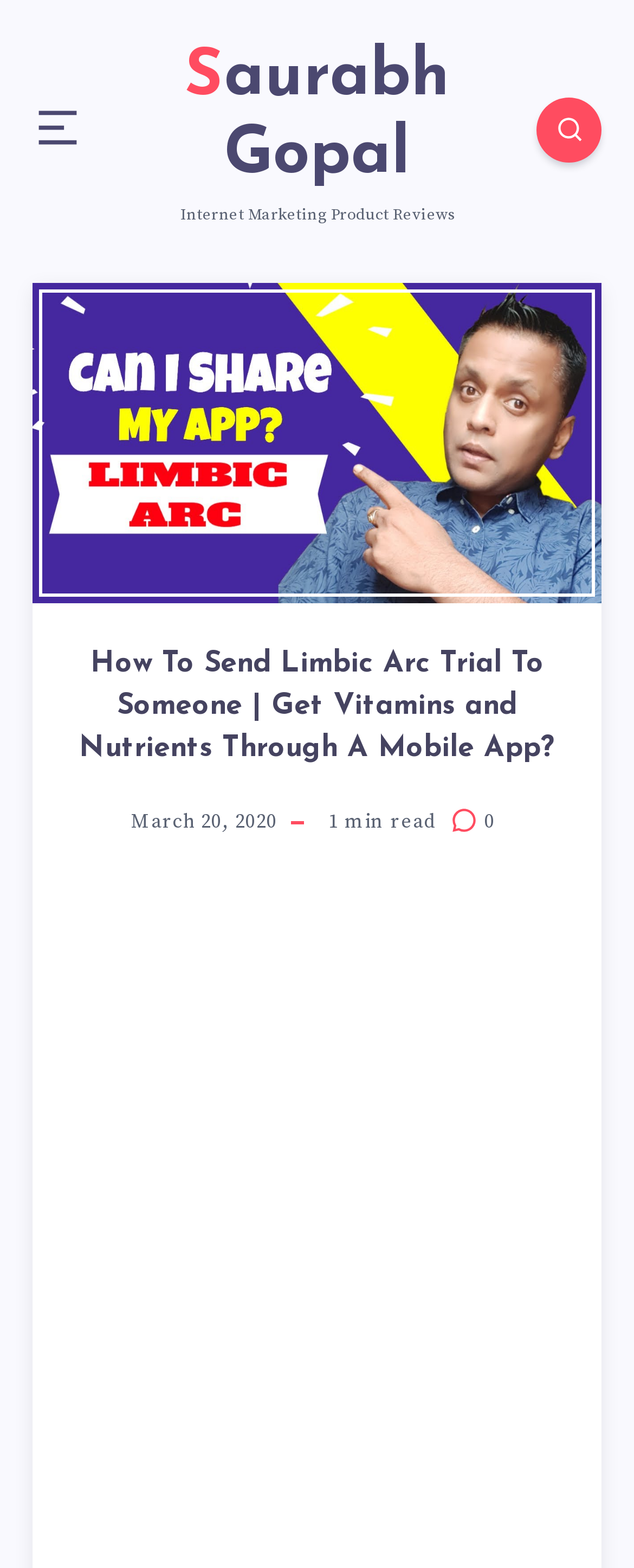Identify and provide the text content of the webpage's primary headline.

How To Send Limbic Arc Trial To Someone | Get Vitamins and Nutrients Through A Mobile App?